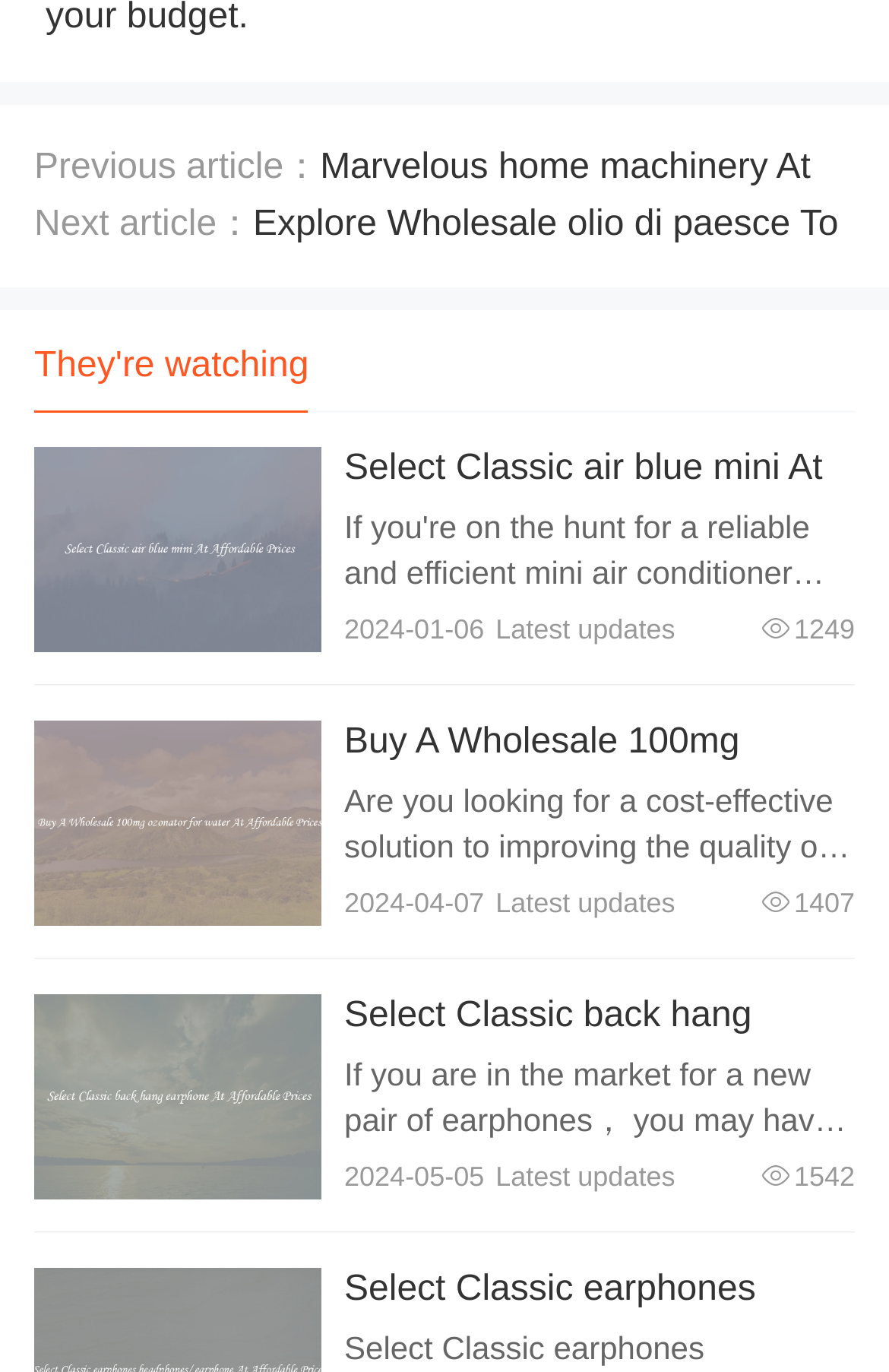Indicate the bounding box coordinates of the element that must be clicked to execute the instruction: "Buy A Wholesale 100mg ozonator for water". The coordinates should be given as four float numbers between 0 and 1, i.e., [left, top, right, bottom].

[0.387, 0.526, 0.961, 0.621]